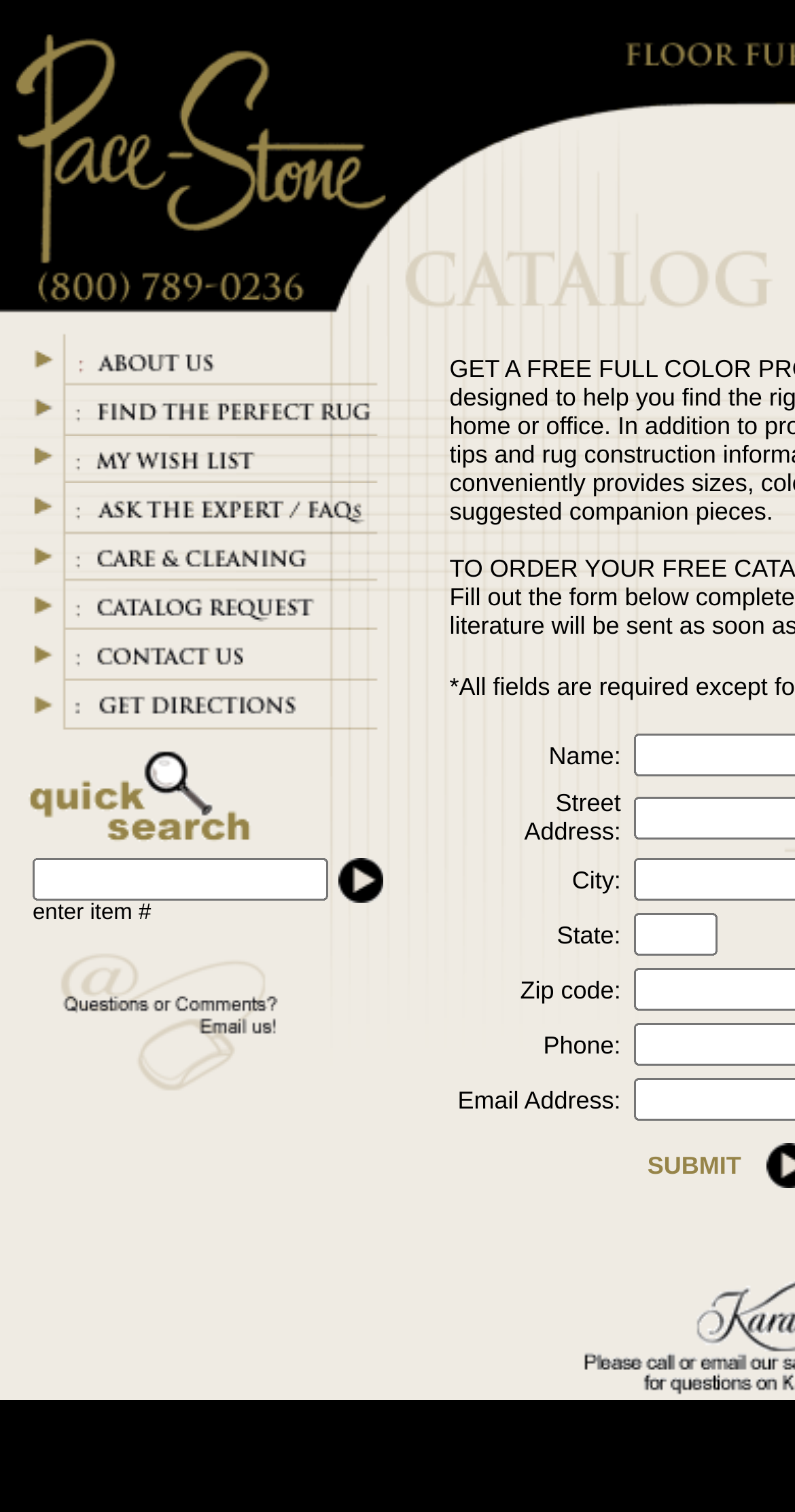Locate the bounding box coordinates of the clickable part needed for the task: "Click on Automatic filters".

None